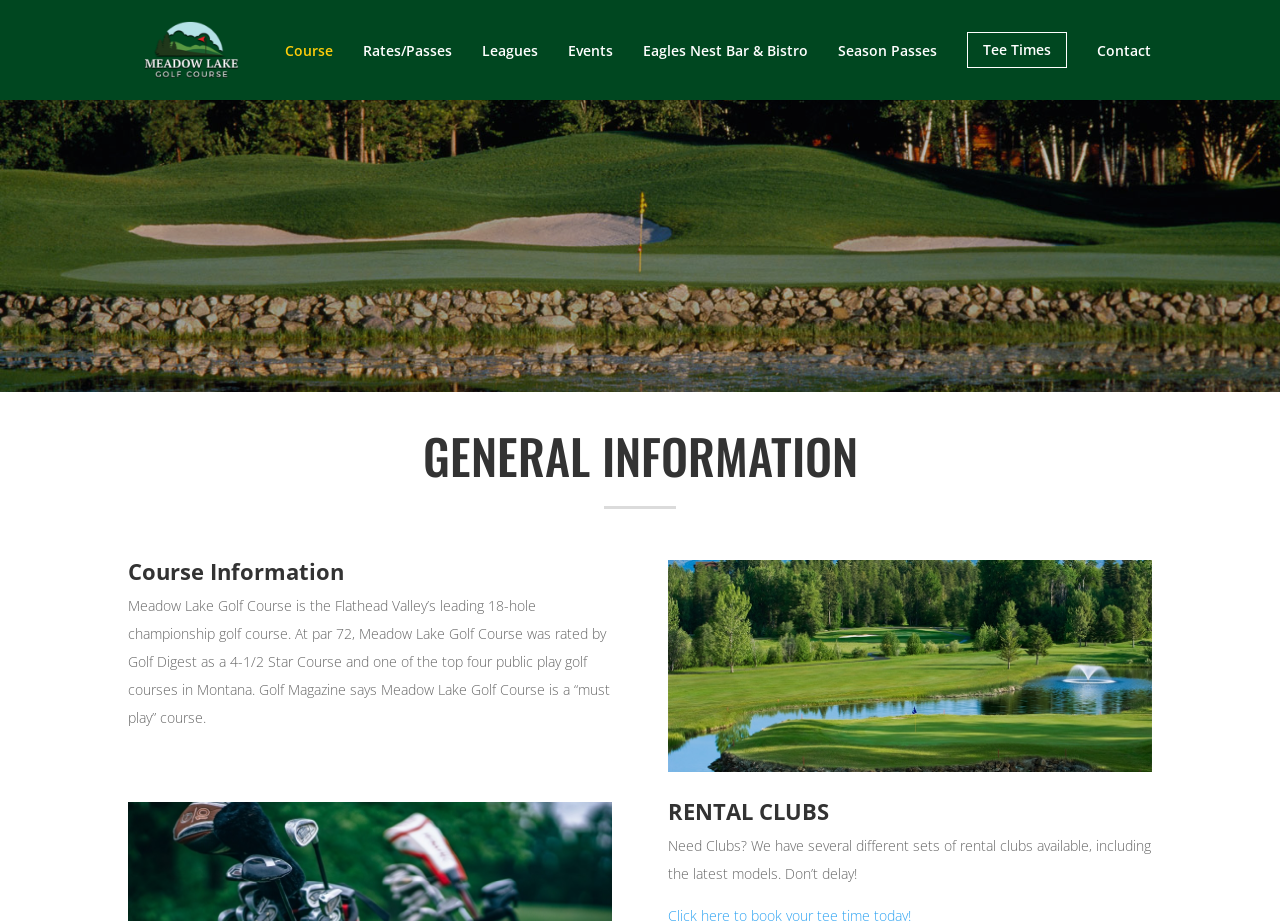Locate the bounding box coordinates of the clickable area needed to fulfill the instruction: "Contact us".

[0.857, 0.024, 0.899, 0.084]